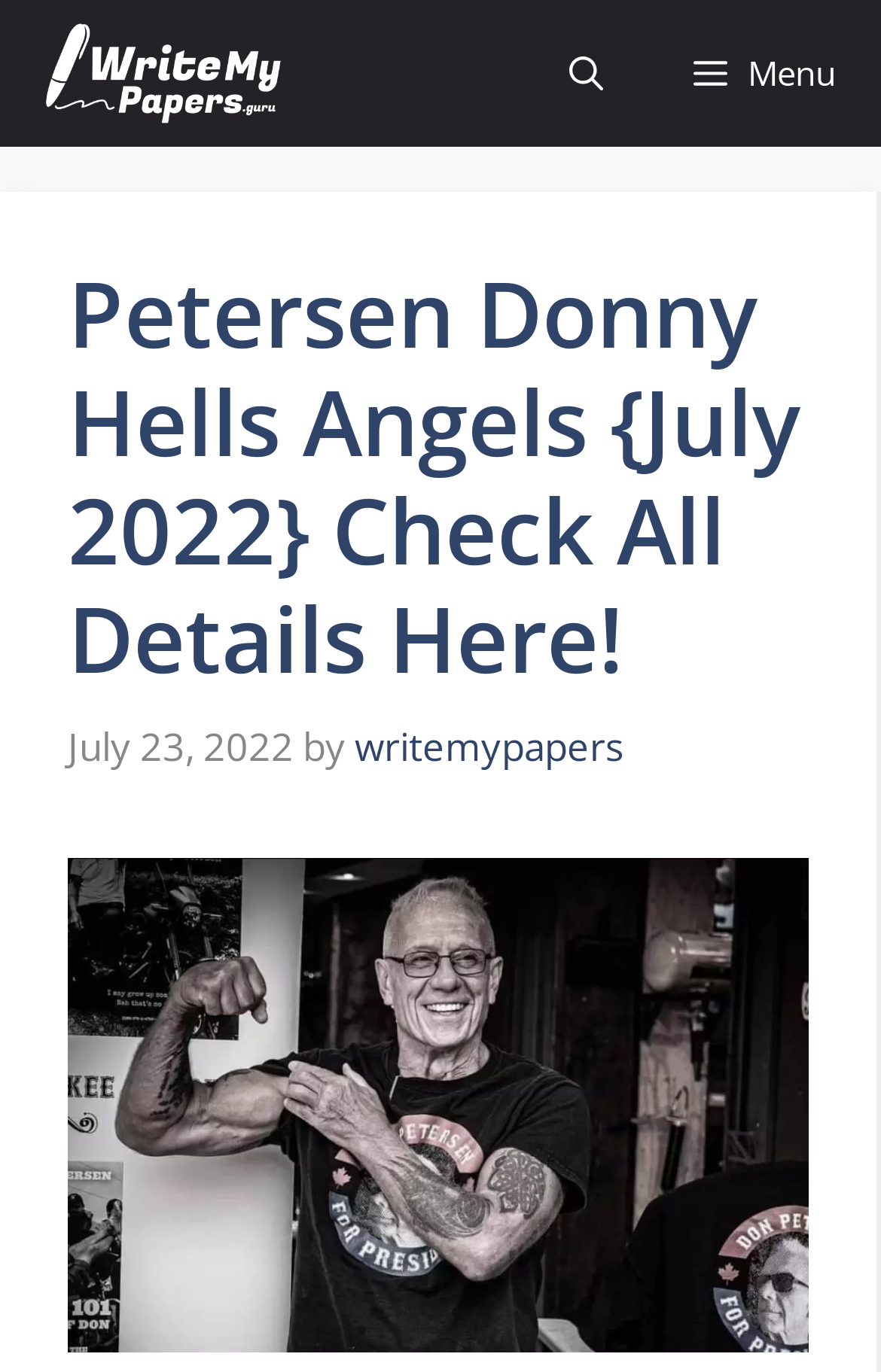Kindly respond to the following question with a single word or a brief phrase: 
What is the date of the article?

July 23, 2022